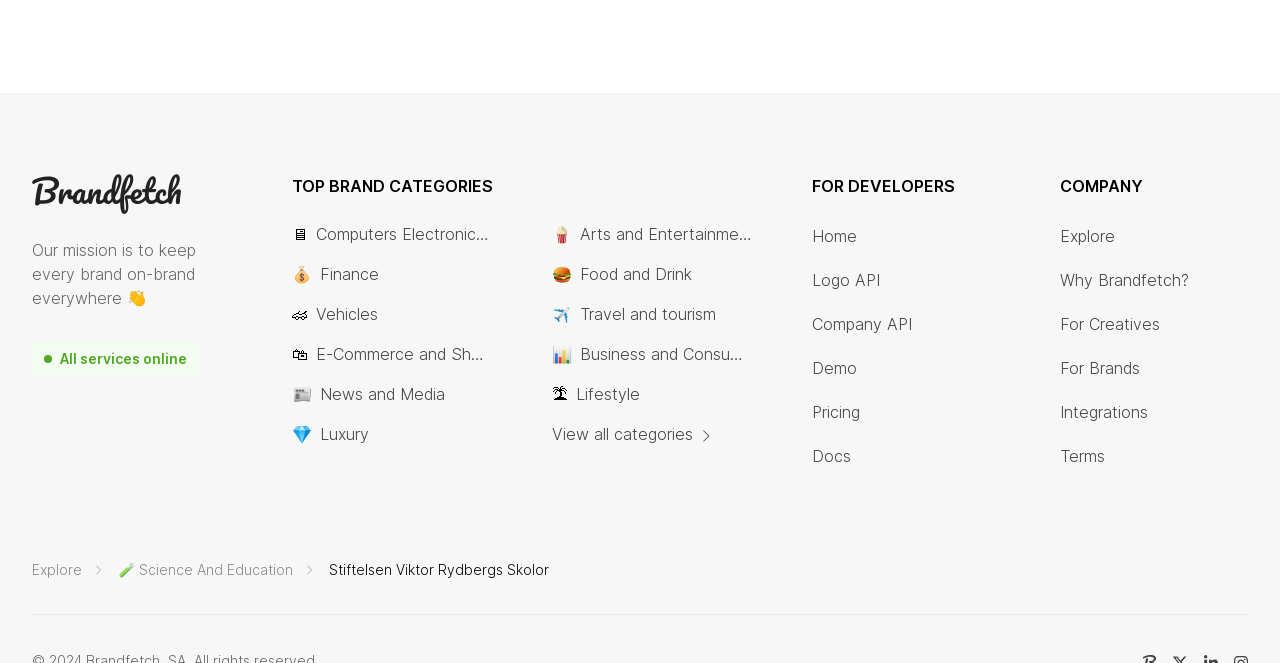Find the bounding box coordinates of the clickable area required to complete the following action: "Learn more about 'Why Brandfetch?'".

[0.828, 0.401, 0.929, 0.444]